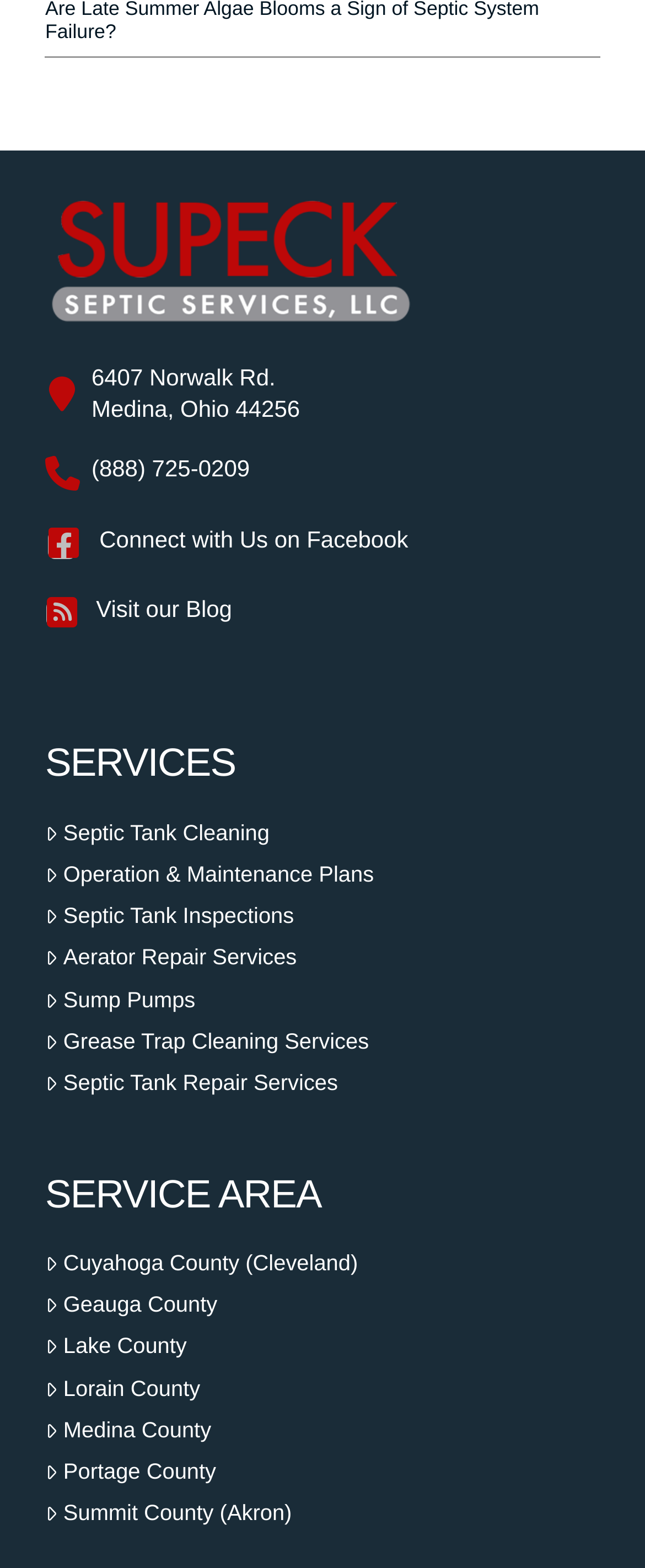Determine the bounding box coordinates for the area that should be clicked to carry out the following instruction: "Click the Supeck Septic Services Logo".

[0.07, 0.123, 0.647, 0.213]